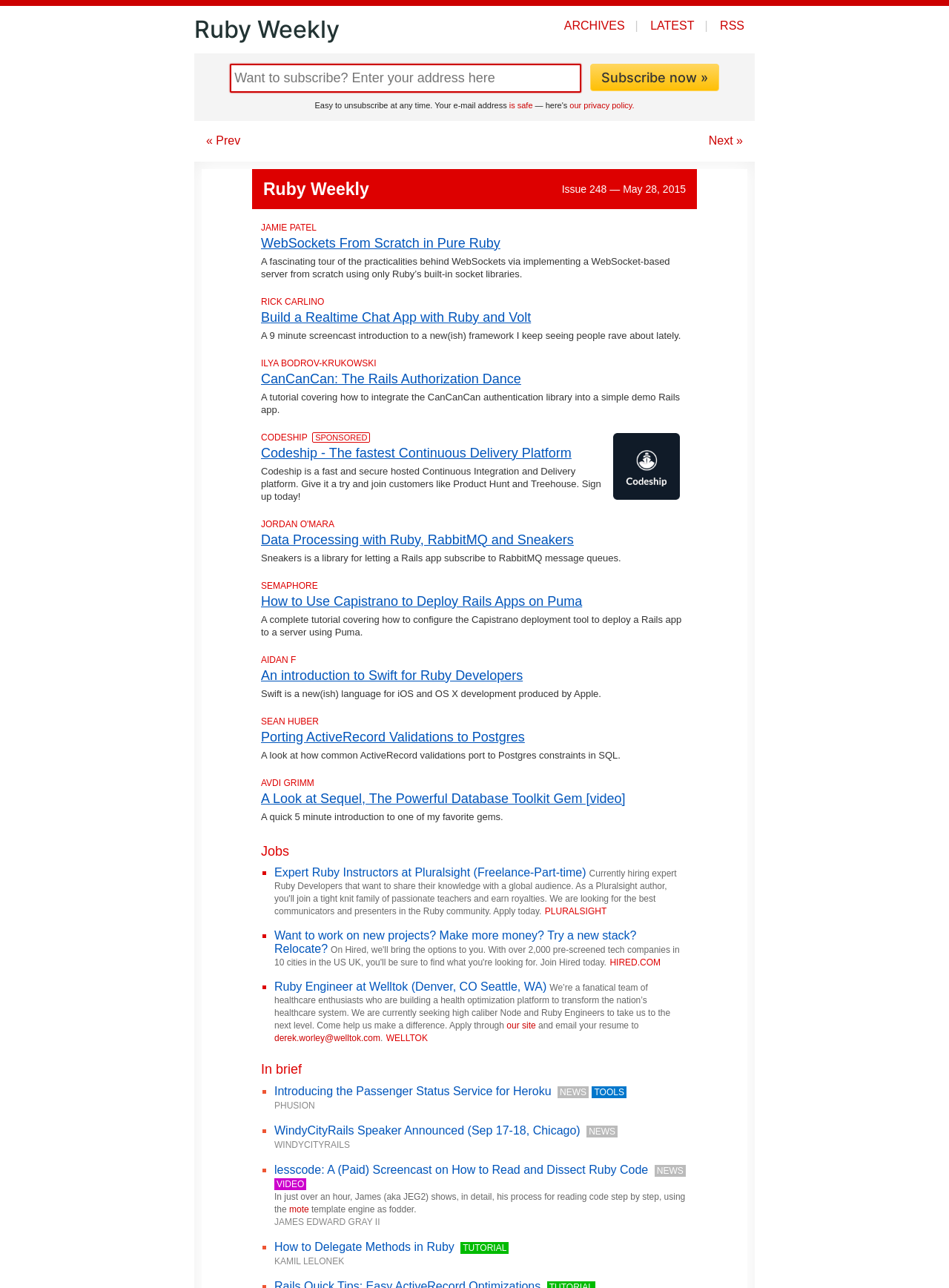Pinpoint the bounding box coordinates of the area that should be clicked to complete the following instruction: "View ARCHIVES". The coordinates must be given as four float numbers between 0 and 1, i.e., [left, top, right, bottom].

[0.585, 0.015, 0.669, 0.025]